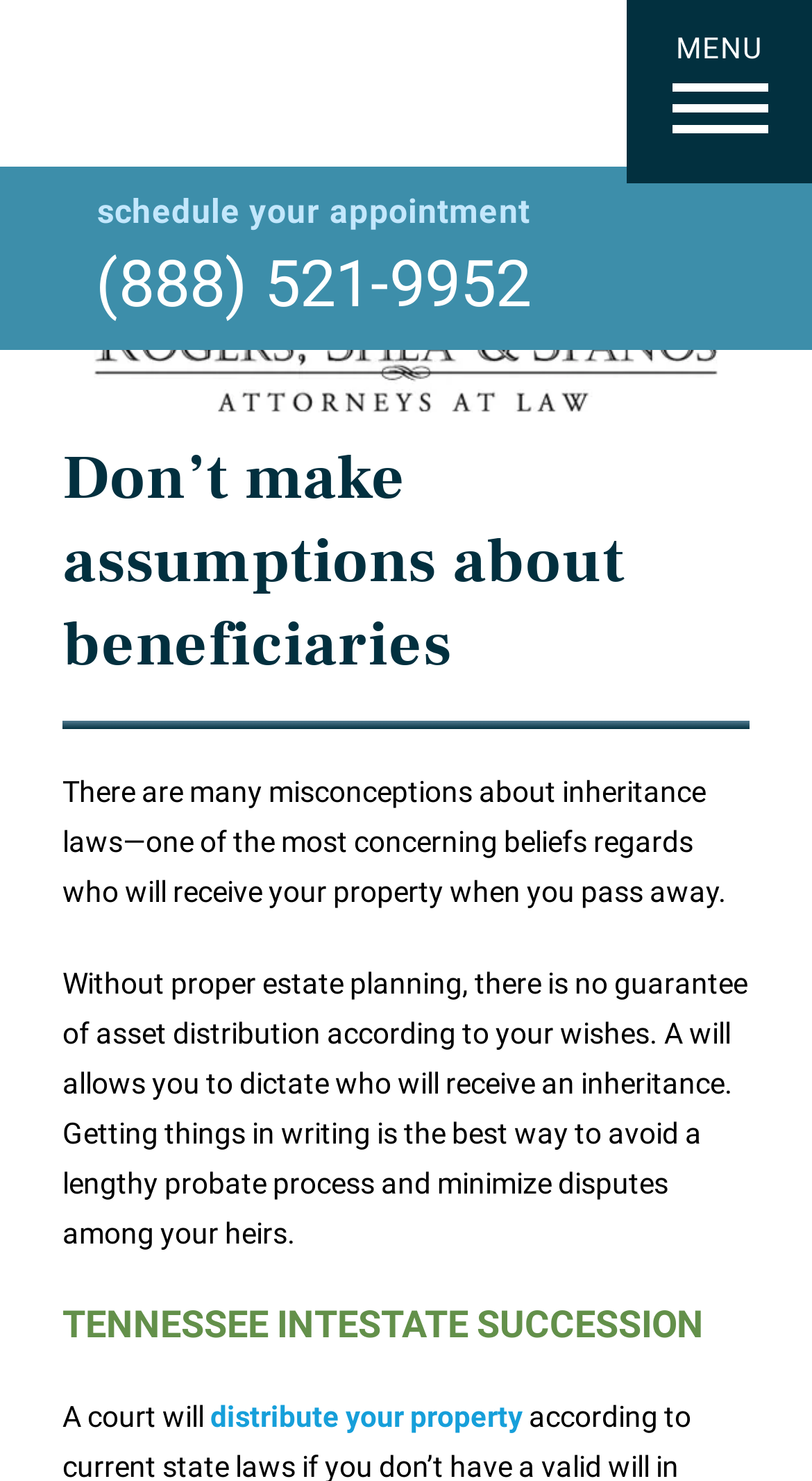What is the name of the law firm?
With the help of the image, please provide a detailed response to the question.

The name of the law firm can be found in the top-left corner of the webpage, where it says 'Rogers Shea & Spanos Attorneys at Law' with an accompanying image.